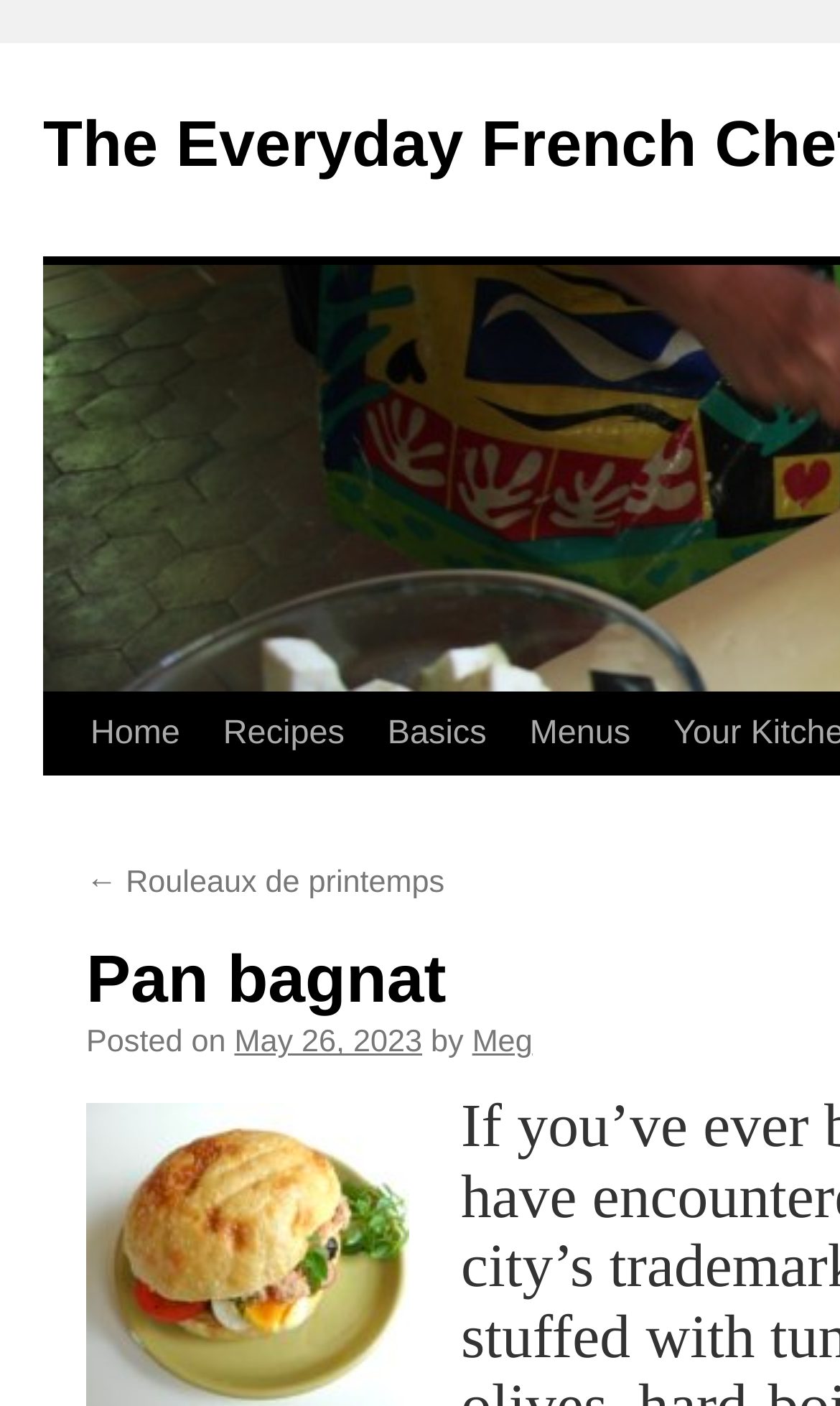Provide the bounding box for the UI element matching this description: "← Rouleaux de printemps".

[0.103, 0.674, 0.529, 0.699]